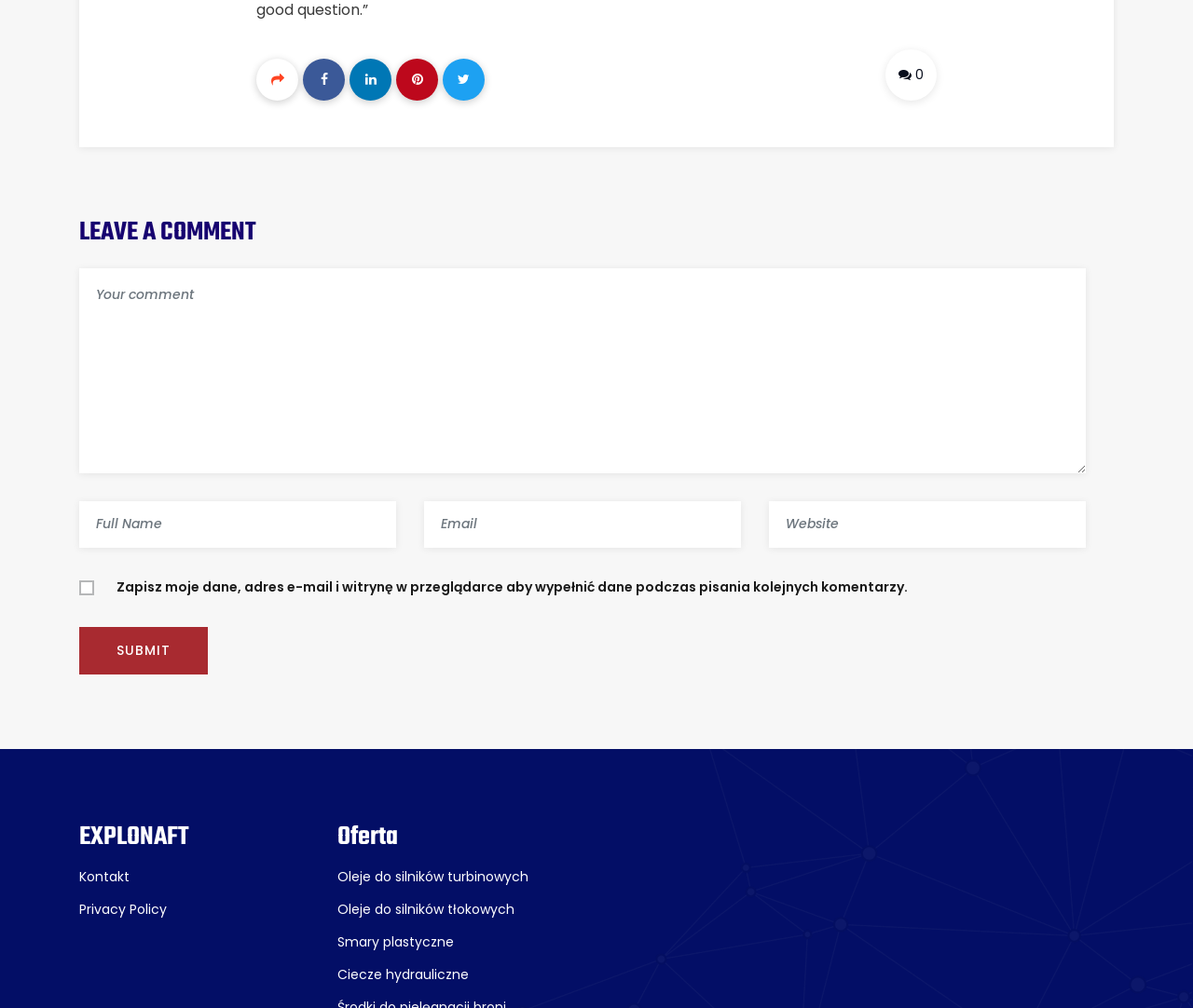Can you identify the bounding box coordinates of the clickable region needed to carry out this instruction: 'Click the Kontakt link'? The coordinates should be four float numbers within the range of 0 to 1, stated as [left, top, right, bottom].

[0.066, 0.86, 0.109, 0.879]